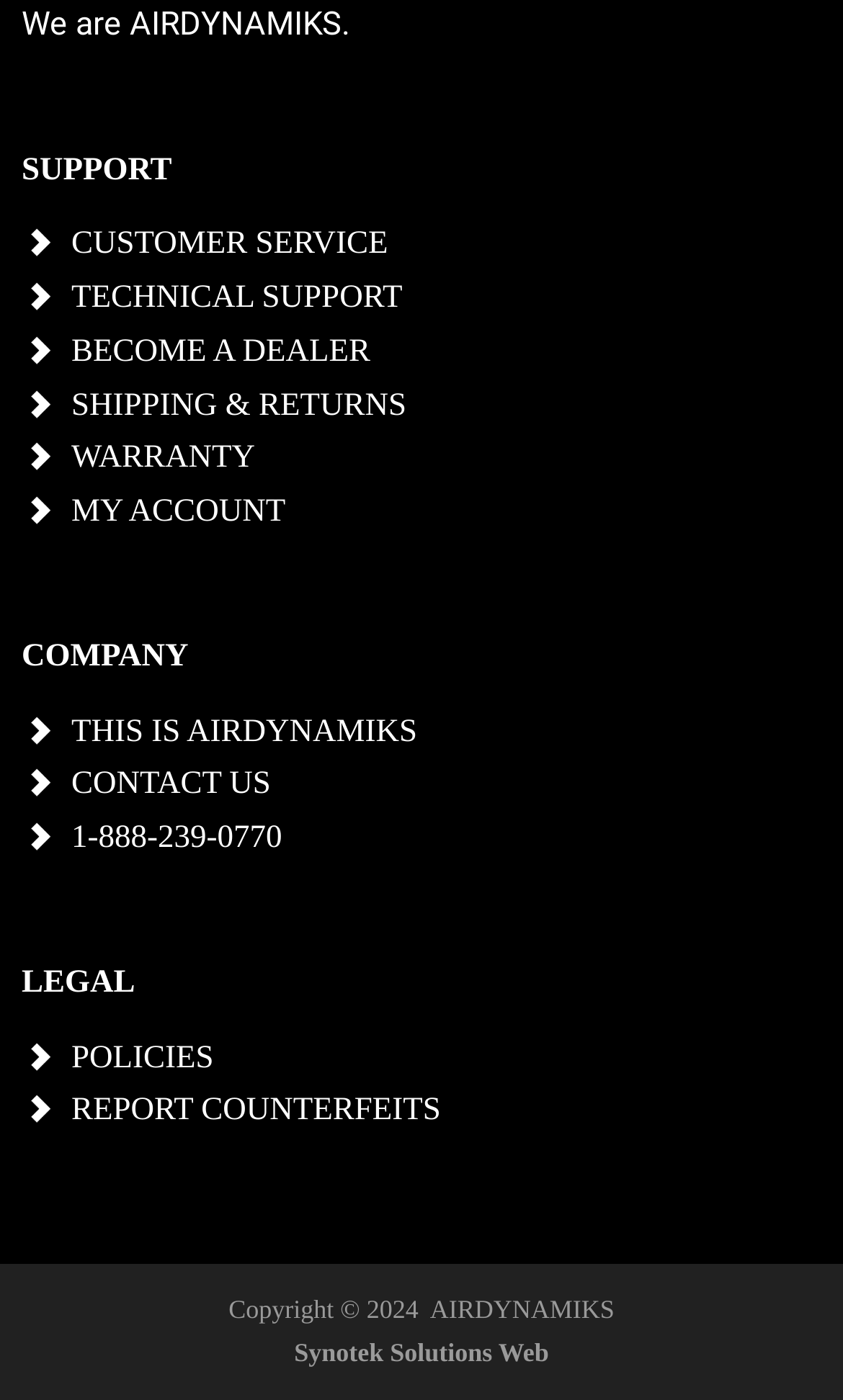Please identify the bounding box coordinates of the area I need to click to accomplish the following instruction: "Report counterfeits".

[0.085, 0.782, 0.523, 0.806]